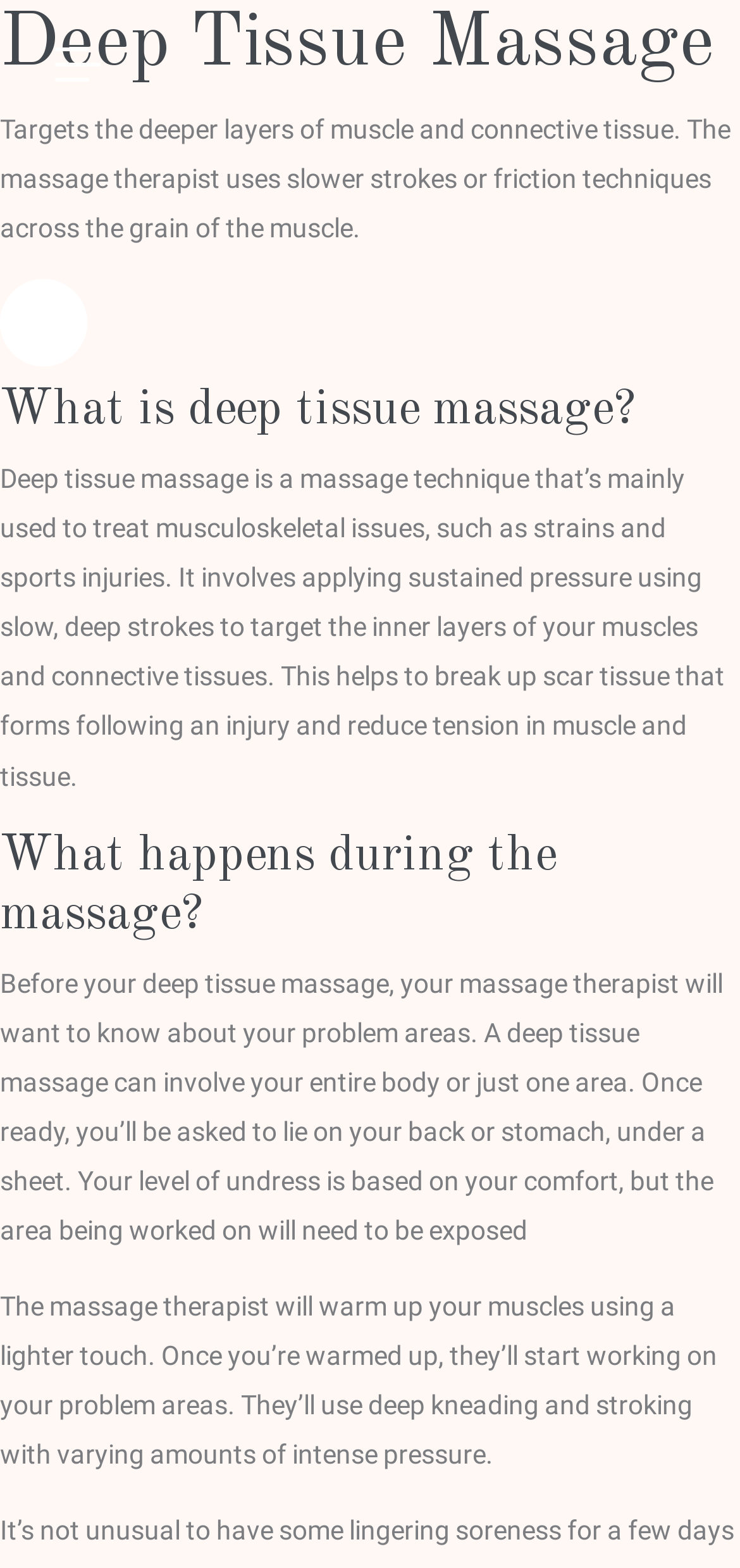Create an elaborate caption that covers all aspects of the webpage.

The webpage is about deep tissue massage, specifically the Javanese style. At the top left corner, there is a button. Below the button, there is a paragraph of text that describes the technique of deep tissue massage, stating that it targets the deeper layers of muscle and connective tissue using slower strokes or friction techniques. 

To the right of this paragraph, there is a link. Below the link, there is a heading that asks "What is deep tissue massage?" followed by a lengthy paragraph that explains the technique in more detail, including its purpose and the process of applying sustained pressure to target the inner layers of muscles and connective tissues.

Further down the page, there is another heading that asks "What happens during the massage?" followed by two paragraphs of text. The first paragraph explains what to expect before the massage, including discussing problem areas with the therapist and getting into a comfortable position on the massage table. The second paragraph describes the massage process itself, including the therapist warming up the muscles and then working on problem areas with deep kneading and stroking.